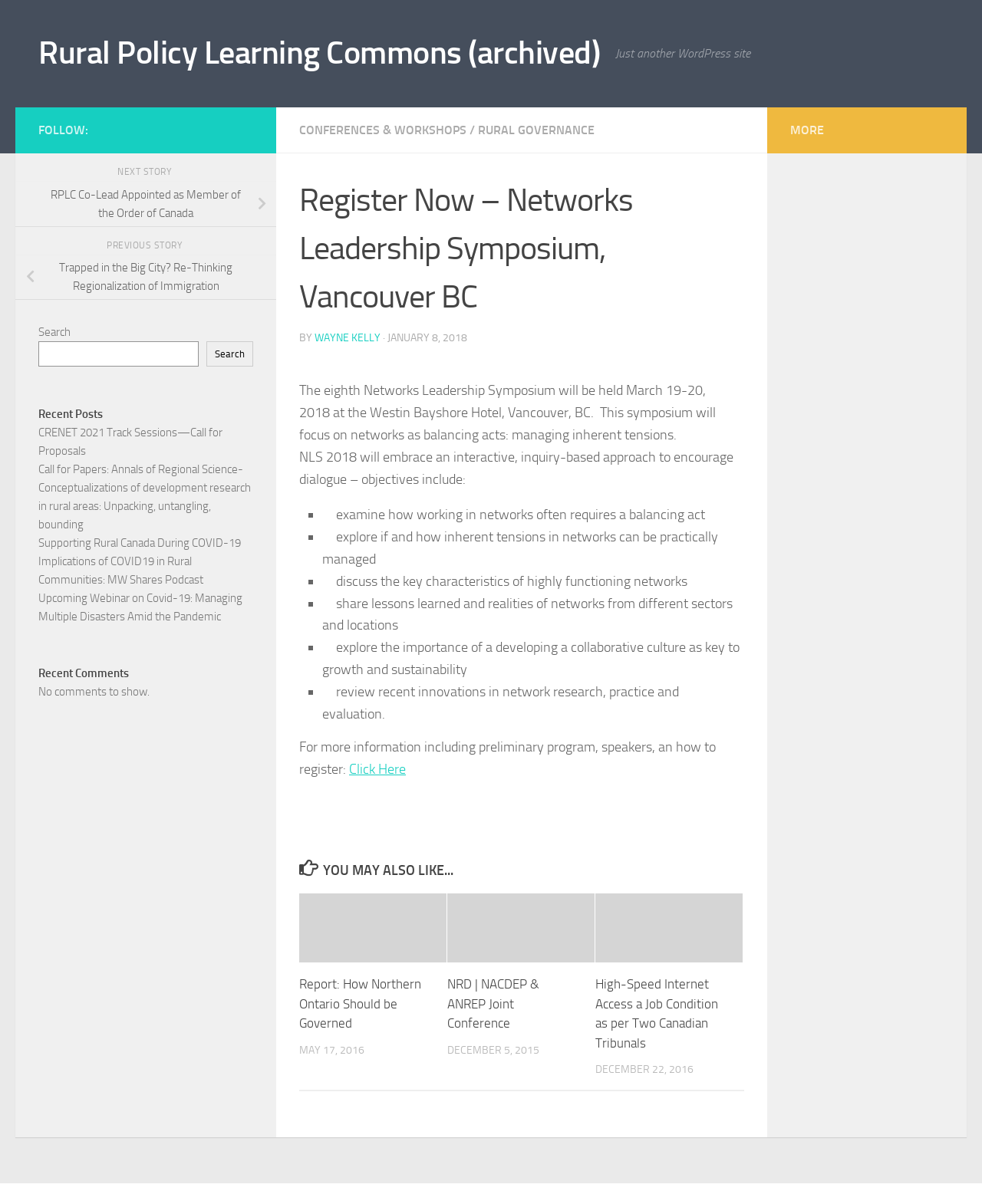Can you identify and provide the main heading of the webpage?

Register Now – Networks Leadership Symposium, Vancouver BC